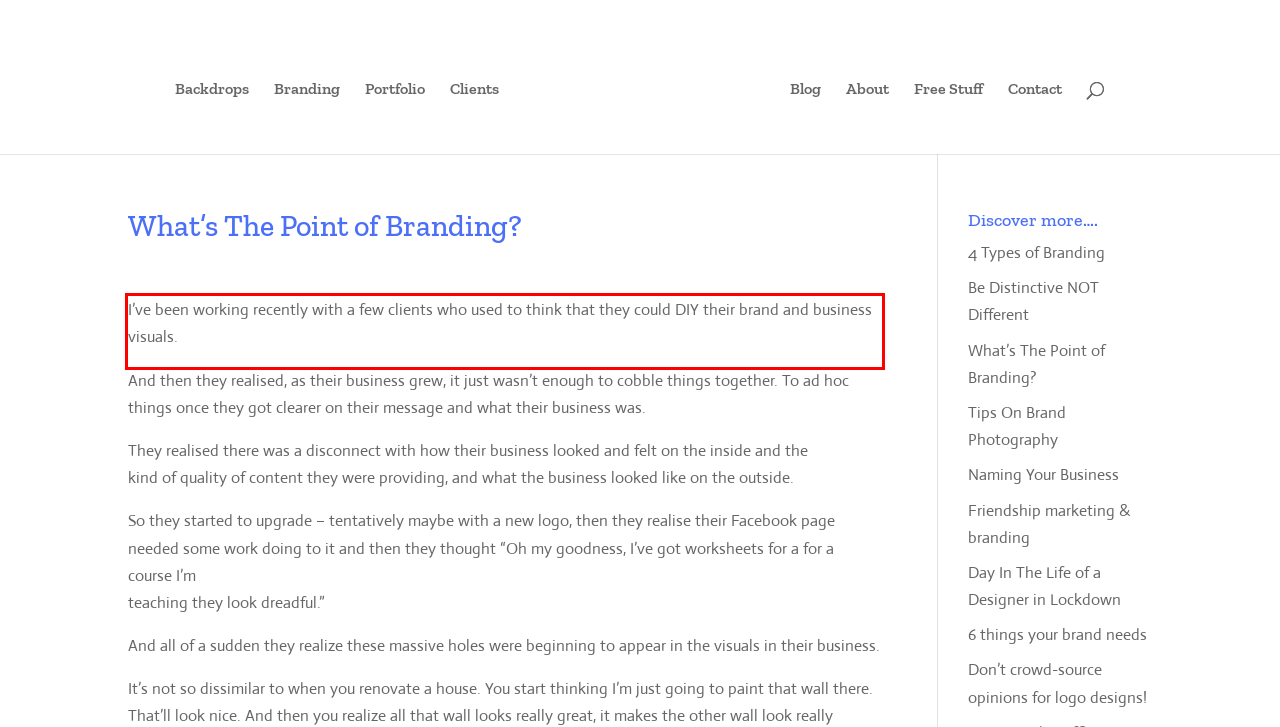There is a UI element on the webpage screenshot marked by a red bounding box. Extract and generate the text content from within this red box.

I’ve been working recently with a few clients who used to think that they could DIY their brand and business visuals.